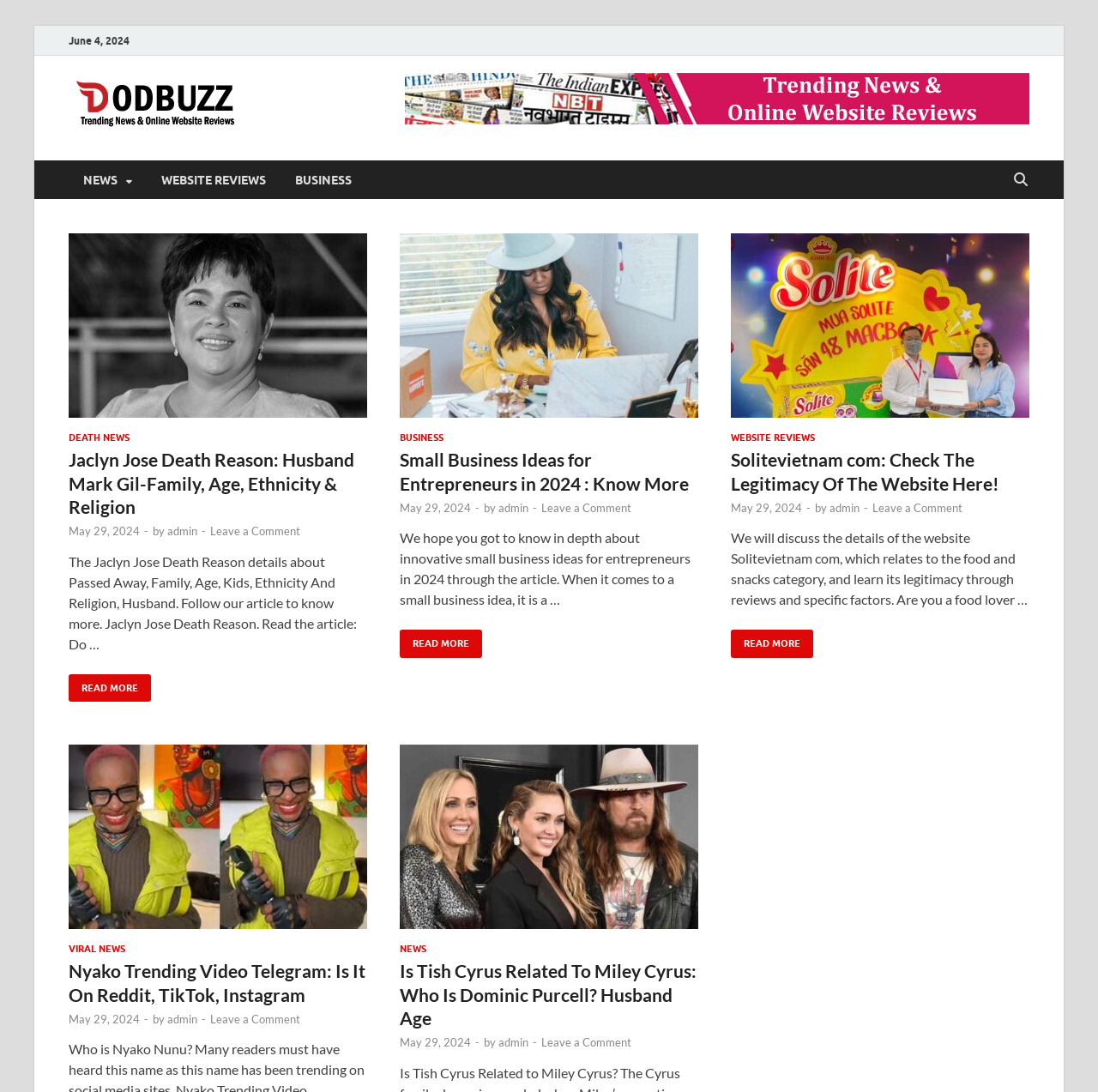Please pinpoint the bounding box coordinates for the region I should click to adhere to this instruction: "Book at Tysons Corner".

None